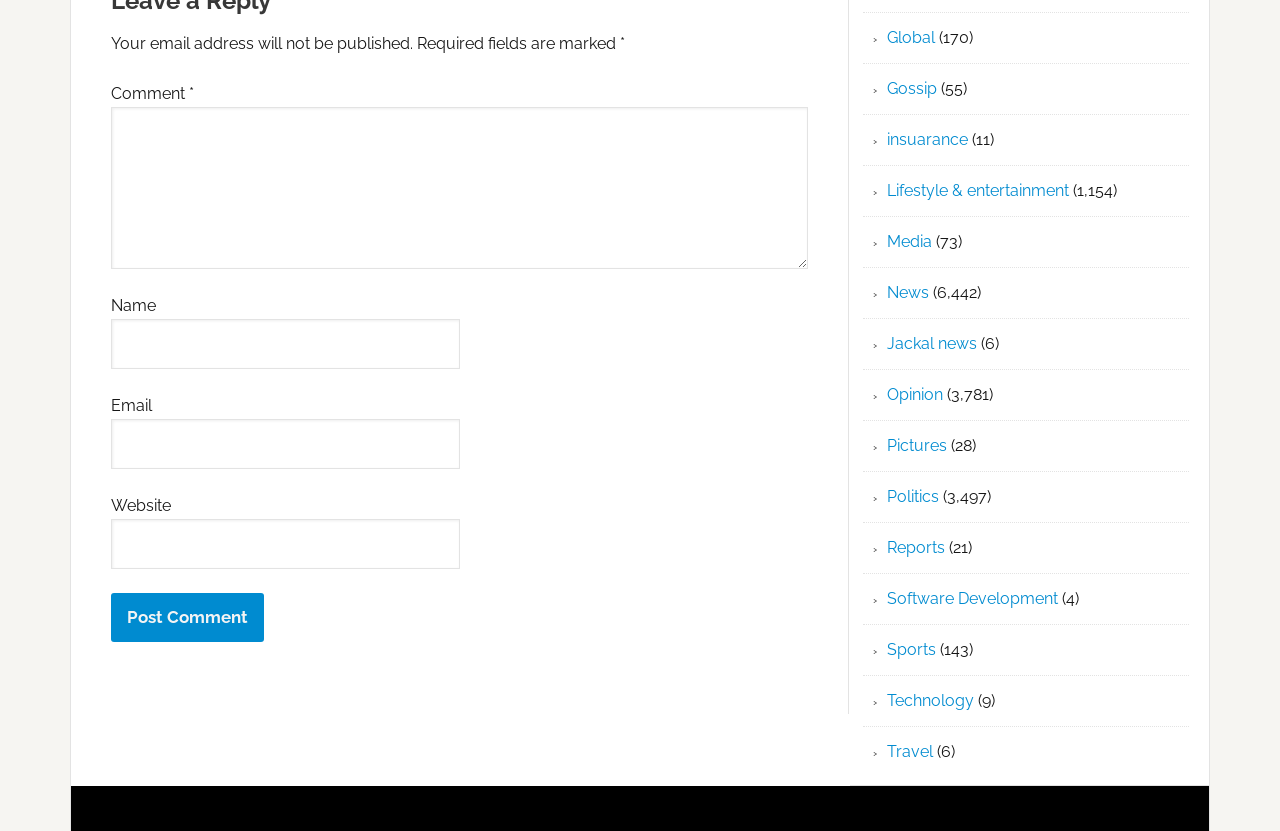Identify the bounding box for the described UI element: "parent_node: Comment * name="comment"".

[0.087, 0.129, 0.631, 0.324]